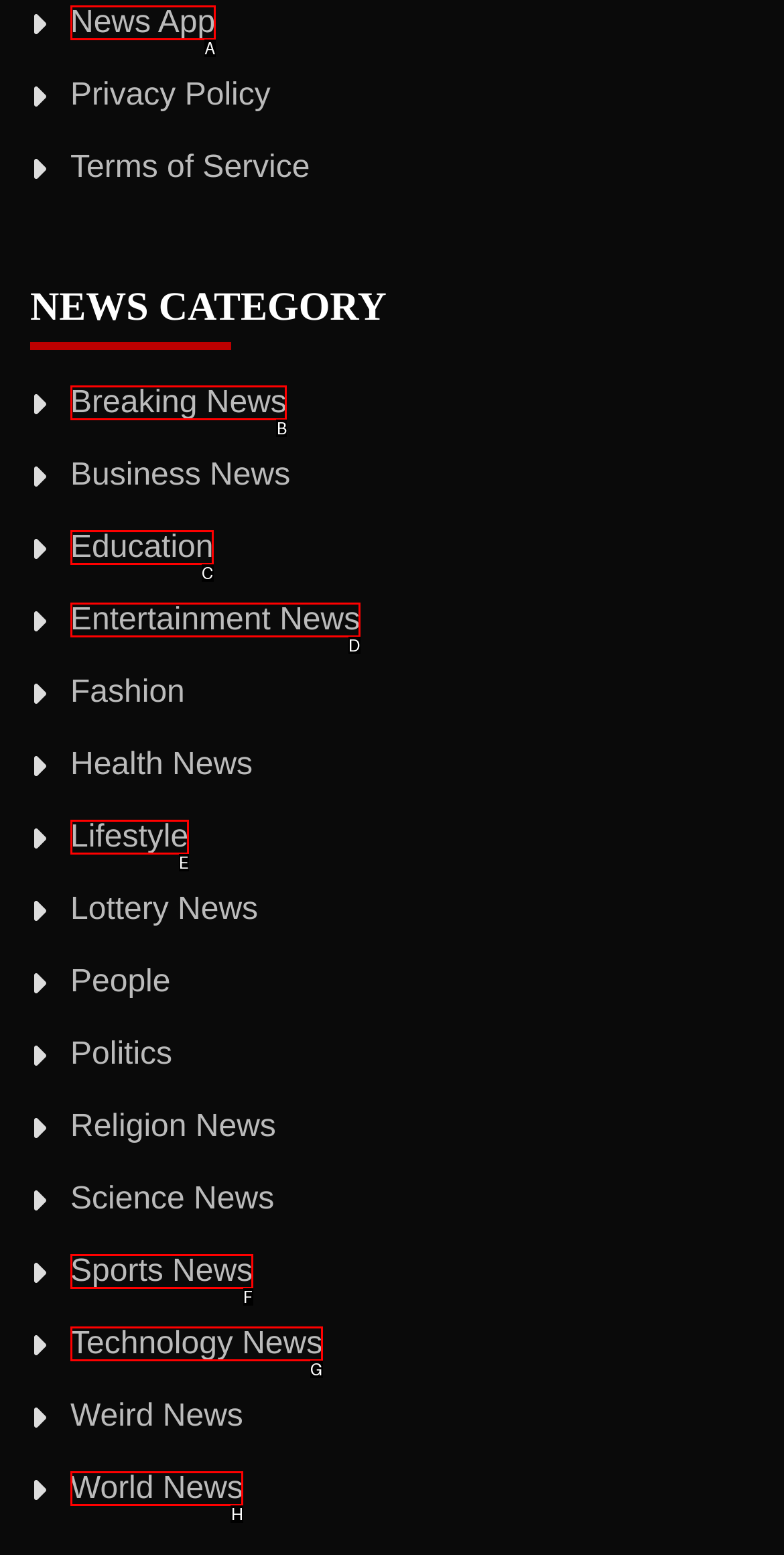Select the letter of the UI element you need to click on to fulfill this task: Read Education News. Write down the letter only.

C